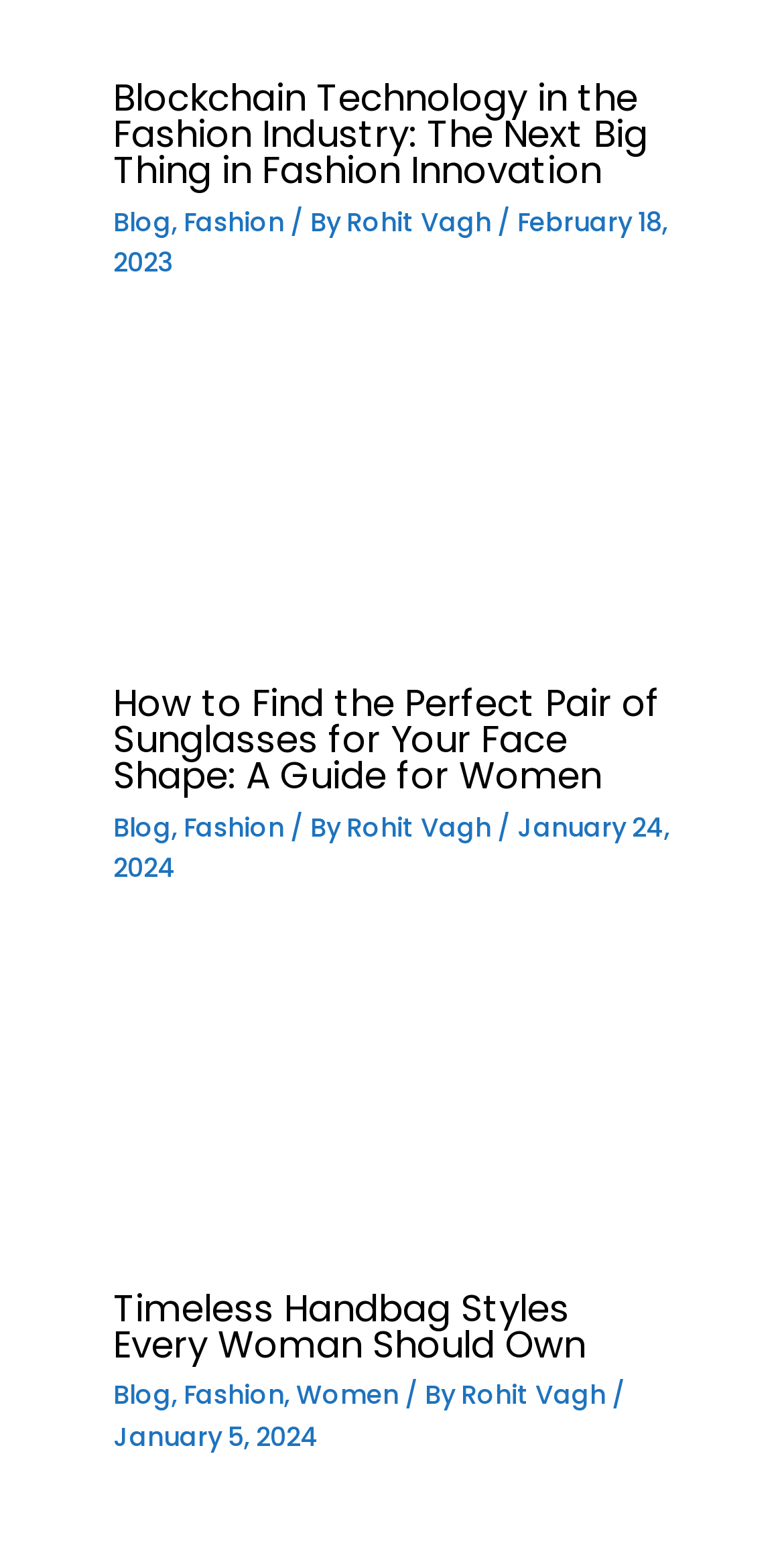Determine the bounding box coordinates for the area that should be clicked to carry out the following instruction: "Read more about Blockchain Technology in the Fashion Industry".

[0.145, 0.311, 0.855, 0.337]